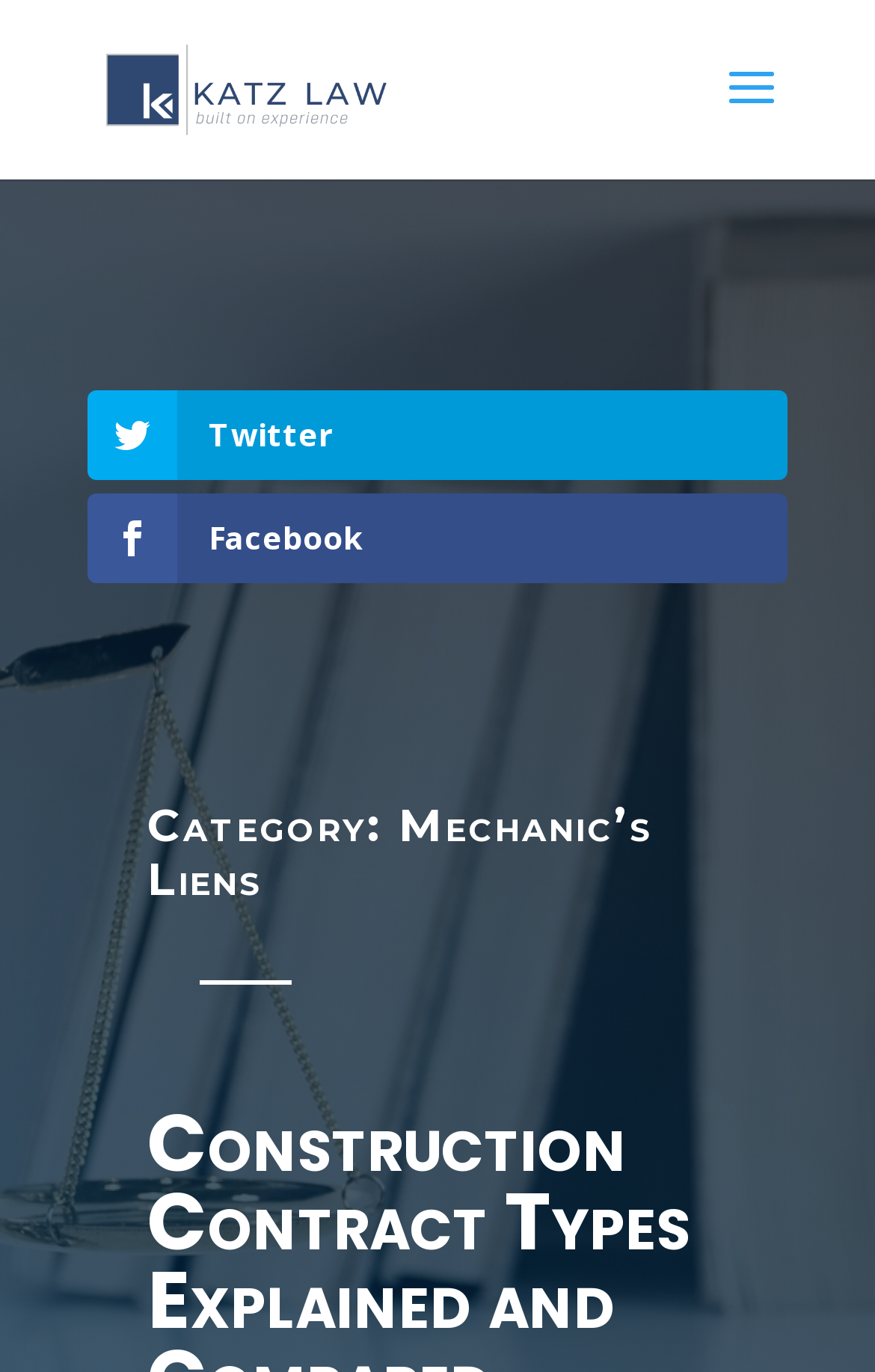Find the bounding box coordinates for the HTML element described in this sentence: "alt="Katz Law"". Provide the coordinates as four float numbers between 0 and 1, in the format [left, top, right, bottom].

[0.11, 0.048, 0.449, 0.078]